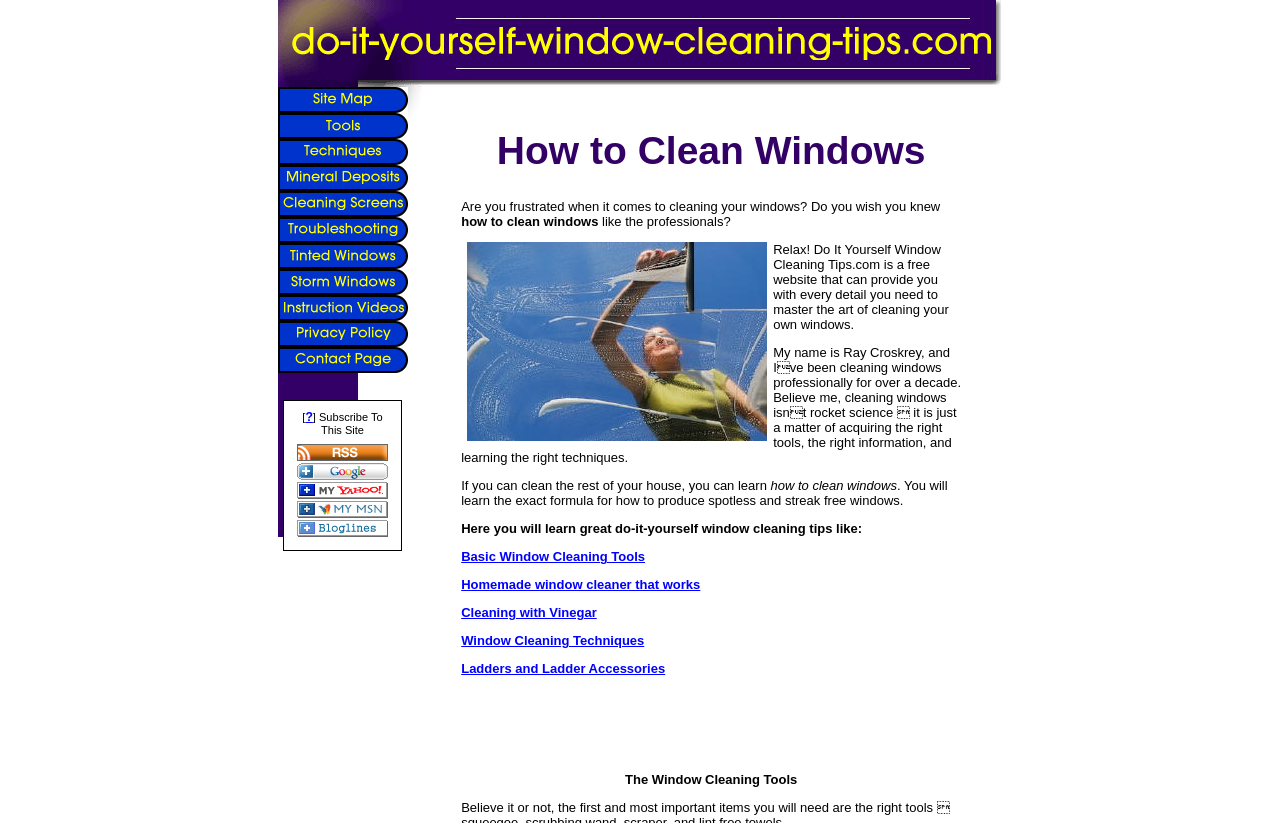Provide a thorough description of the webpage's content and layout.

The webpage is about "How to Clean Windows" and provides various resources and tips for DIY window cleaning. At the top, there is a navigation menu with 11 links, including "Site Map", "Tools", "Techniques", and "Contact Page", each accompanied by a small icon. Below the navigation menu, there is a large image that spans across the top section of the page.

The main content area is divided into two sections. On the left, there is a heading "How to Clean Windows" followed by a brief introduction to the website and its author, Ray Croskrey, who has over a decade of experience in professional window cleaning. The introduction is accompanied by a smaller image.

On the right side of the main content area, there is a section that lists various DIY window cleaning tips and resources, including links to pages about basic window cleaning tools, homemade window cleaners, cleaning with vinegar, and window cleaning techniques. Below this section, there is a large advertisement iframe.

At the bottom of the page, there are several links to subscribe to the website's RSS feed or add it to various online platforms, such as Google, Yahoo!, and MSN.